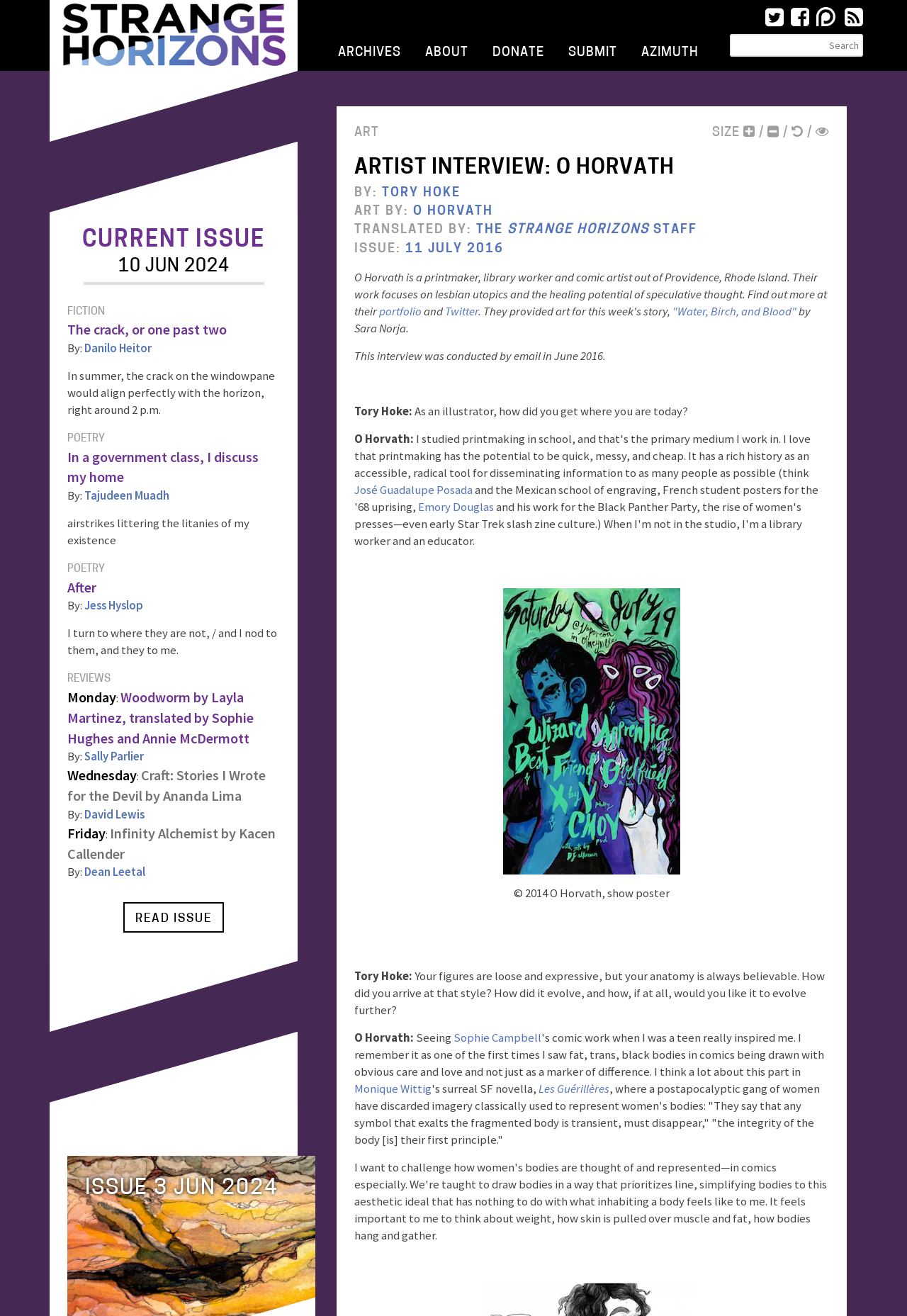Respond with a single word or phrase for the following question: 
What is the date of the issue?

11 July 2016